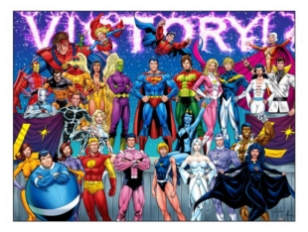What is emblazoned in bright letters behind the superheroes?
Using the information from the image, provide a comprehensive answer to the question.

According to the caption, the word 'VICTORY!' is prominently displayed behind the superheroes in bright letters, adding to the celebratory atmosphere.